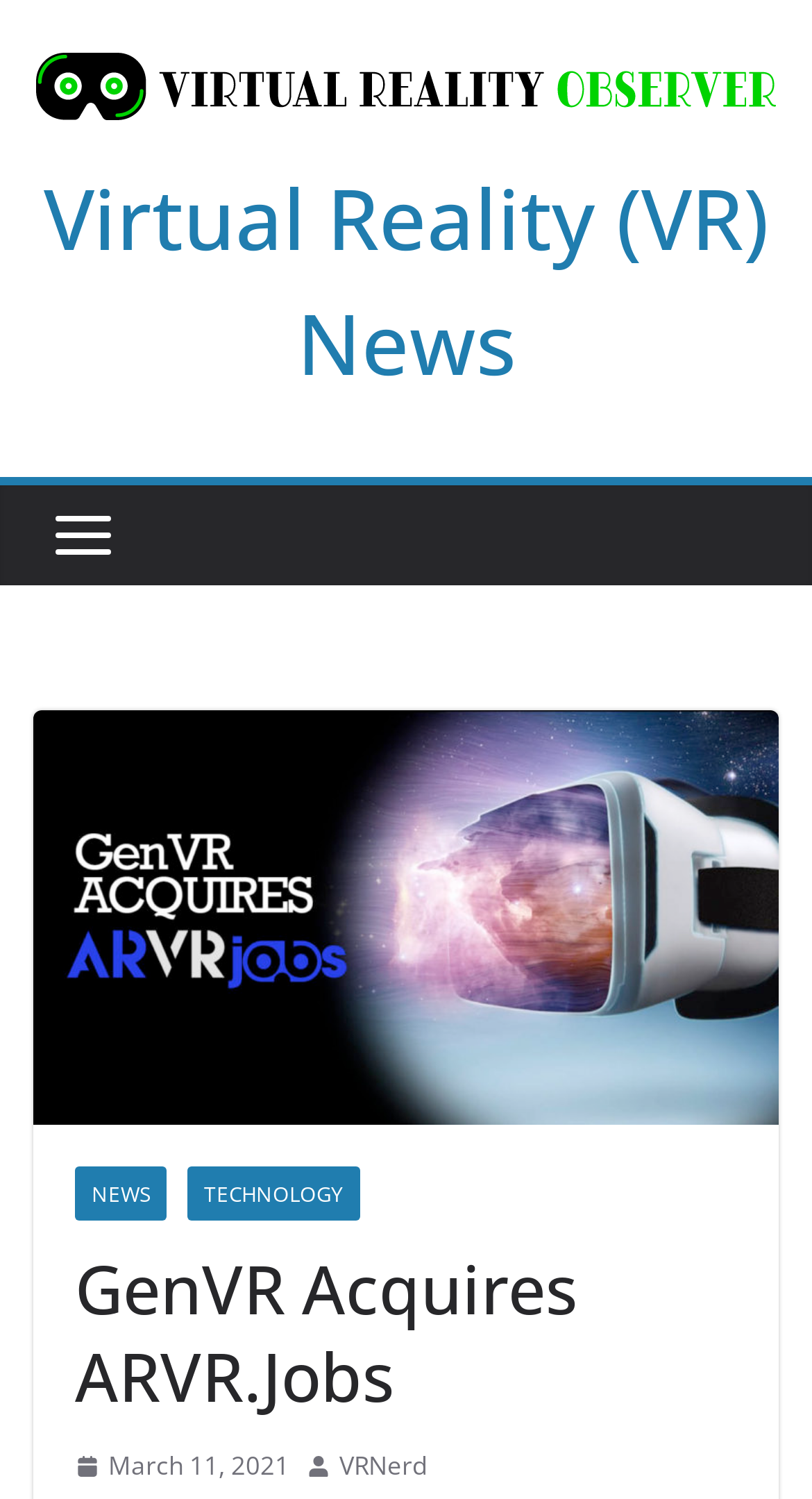What is the category of the news?
Please respond to the question with a detailed and well-explained answer.

I inferred this answer by looking at the top navigation links, which include 'NEWS', 'TECHNOLOGY', and others. The current page seems to be a news article, and the category is likely 'Virtual Reality' since the website is focused on Virtual Reality services.